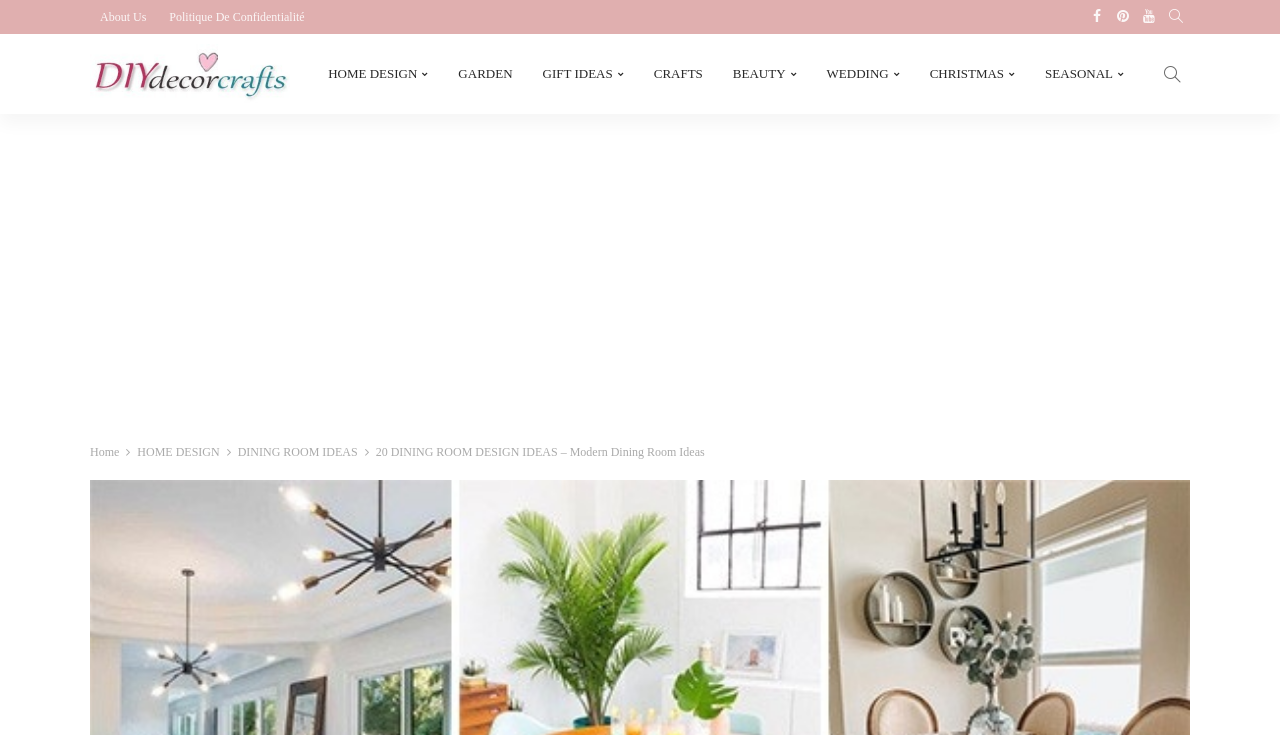Please specify the bounding box coordinates for the clickable region that will help you carry out the instruction: "Go to HOME DESIGN".

[0.245, 0.046, 0.346, 0.155]